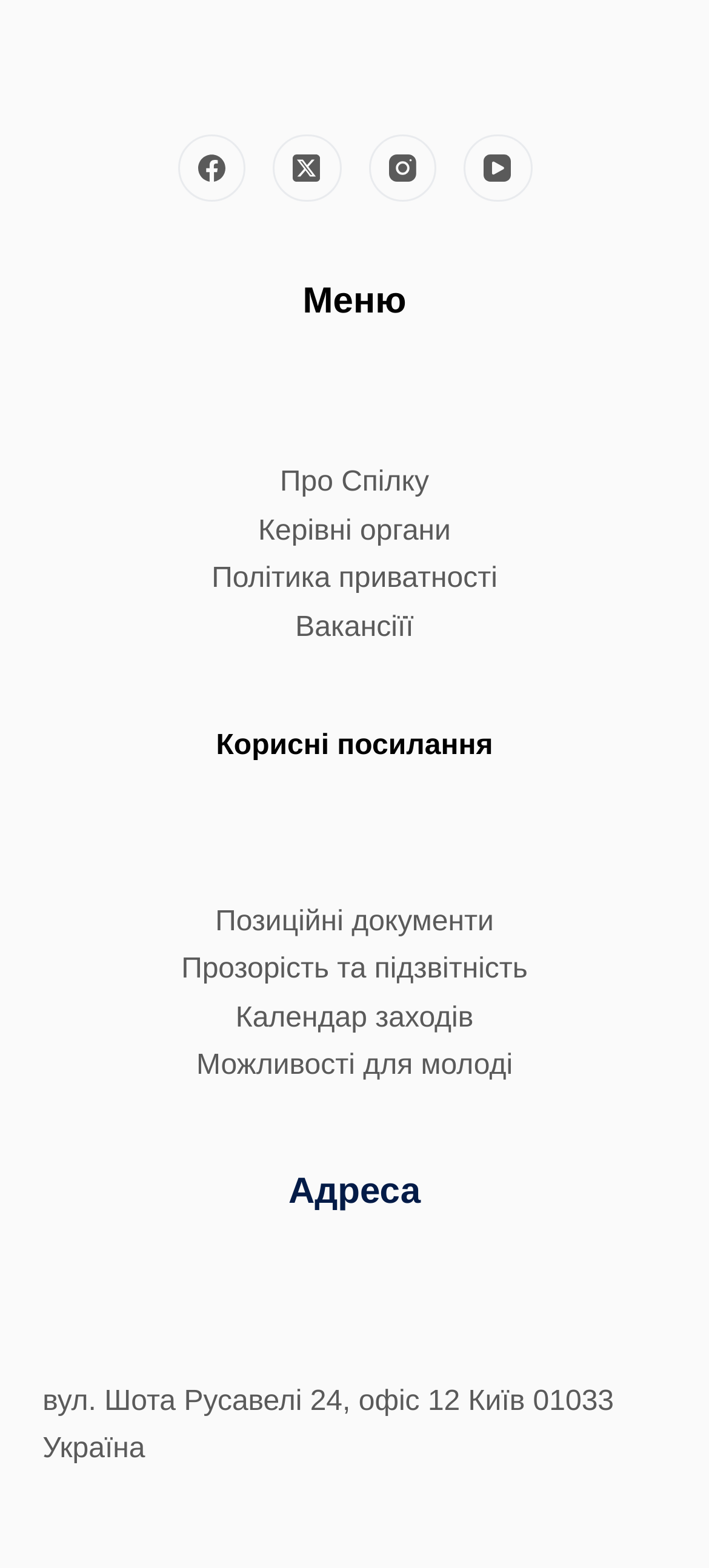Find the bounding box coordinates for the HTML element described in this sentence: "Можливості для молоді". Provide the coordinates as four float numbers between 0 and 1, in the format [left, top, right, bottom].

[0.277, 0.67, 0.723, 0.69]